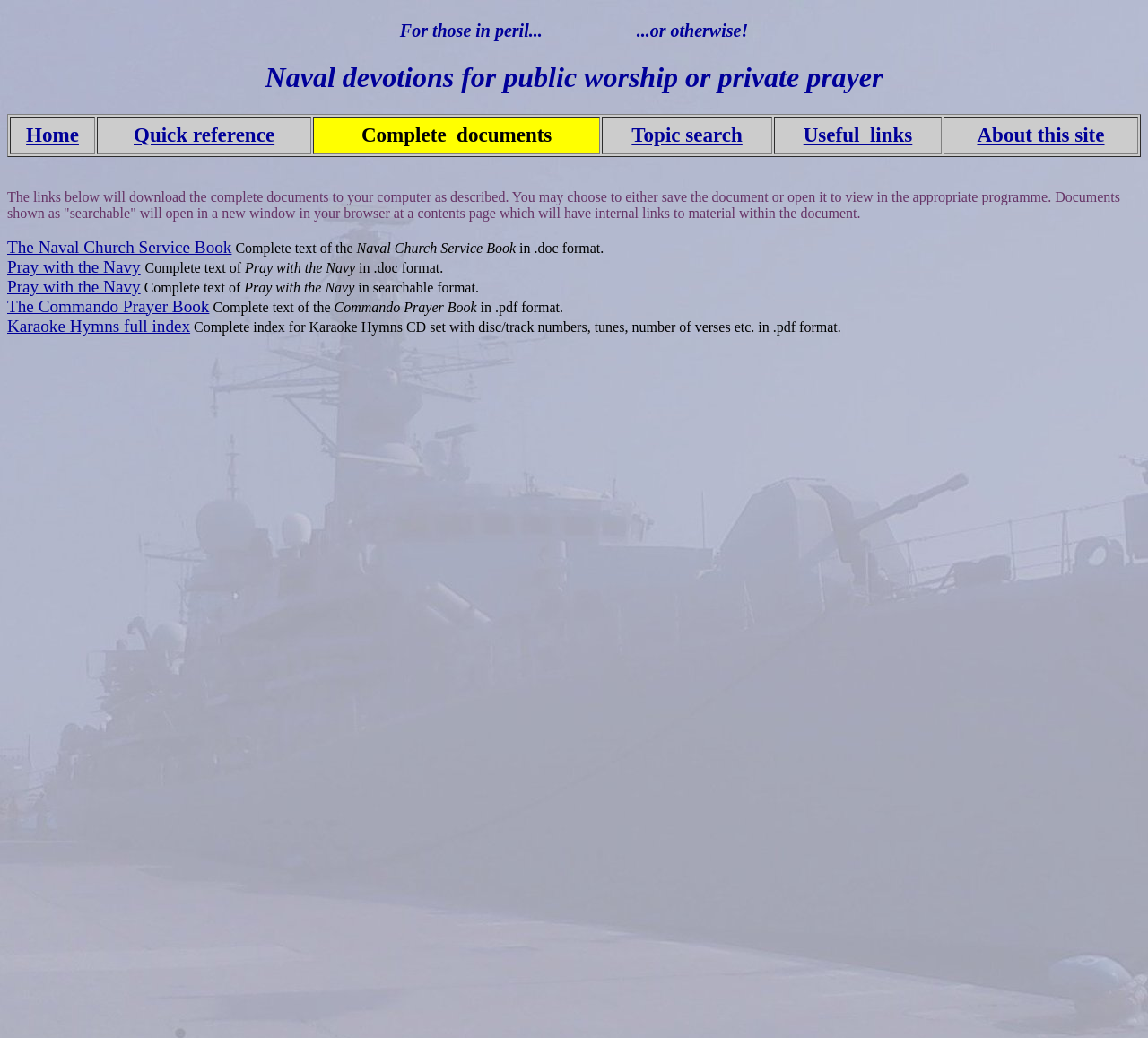Predict the bounding box of the UI element based on the description: "Karaoke Hymns full index". The coordinates should be four float numbers between 0 and 1, formatted as [left, top, right, bottom].

[0.006, 0.305, 0.166, 0.323]